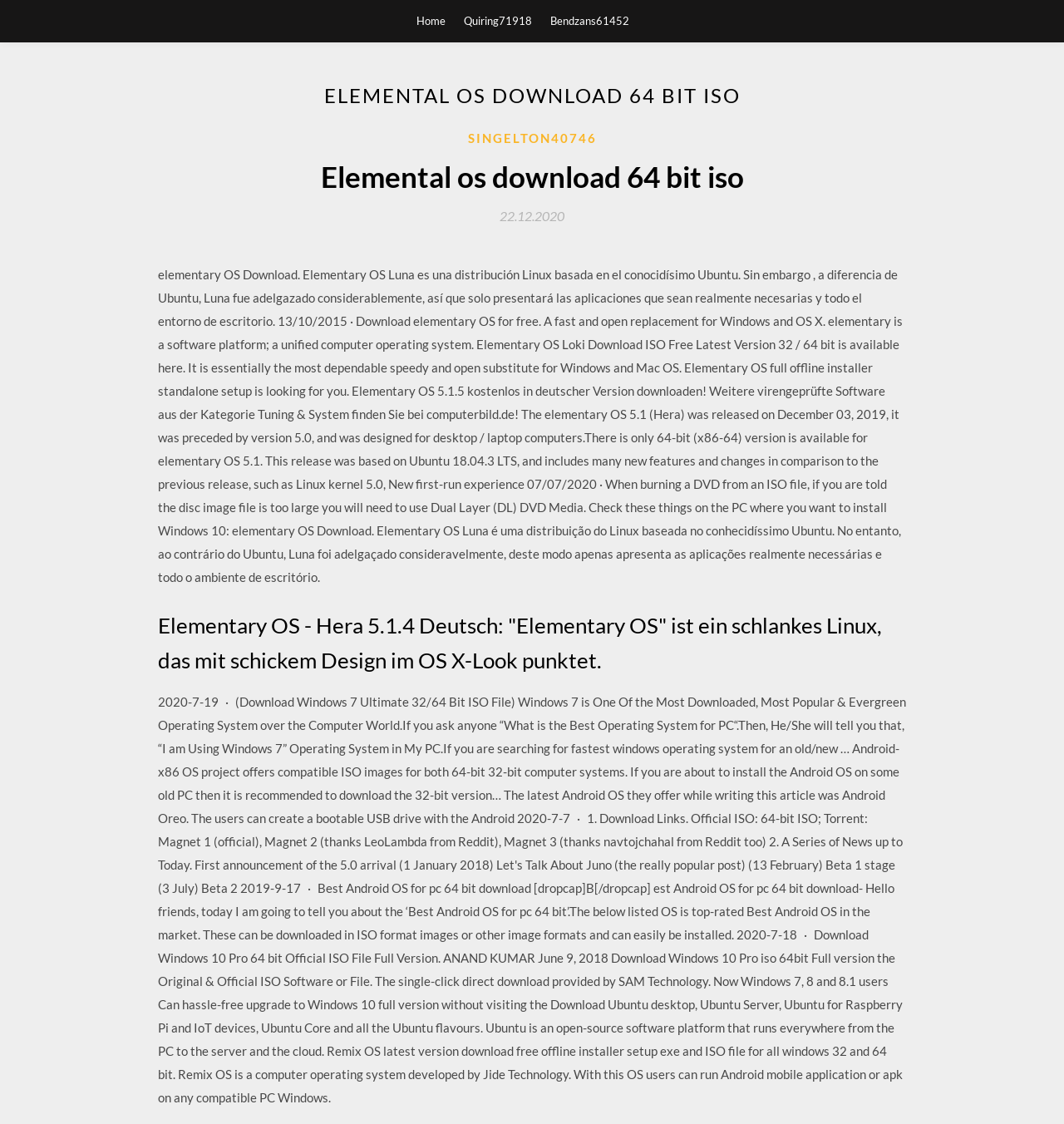Analyze the image and give a detailed response to the question:
What is the release date of Elementary OS 5.1?

The webpage mentions 'The elementary OS 5.1 (Hera) was released on December 03, 2019', so the answer is December 03, 2019.